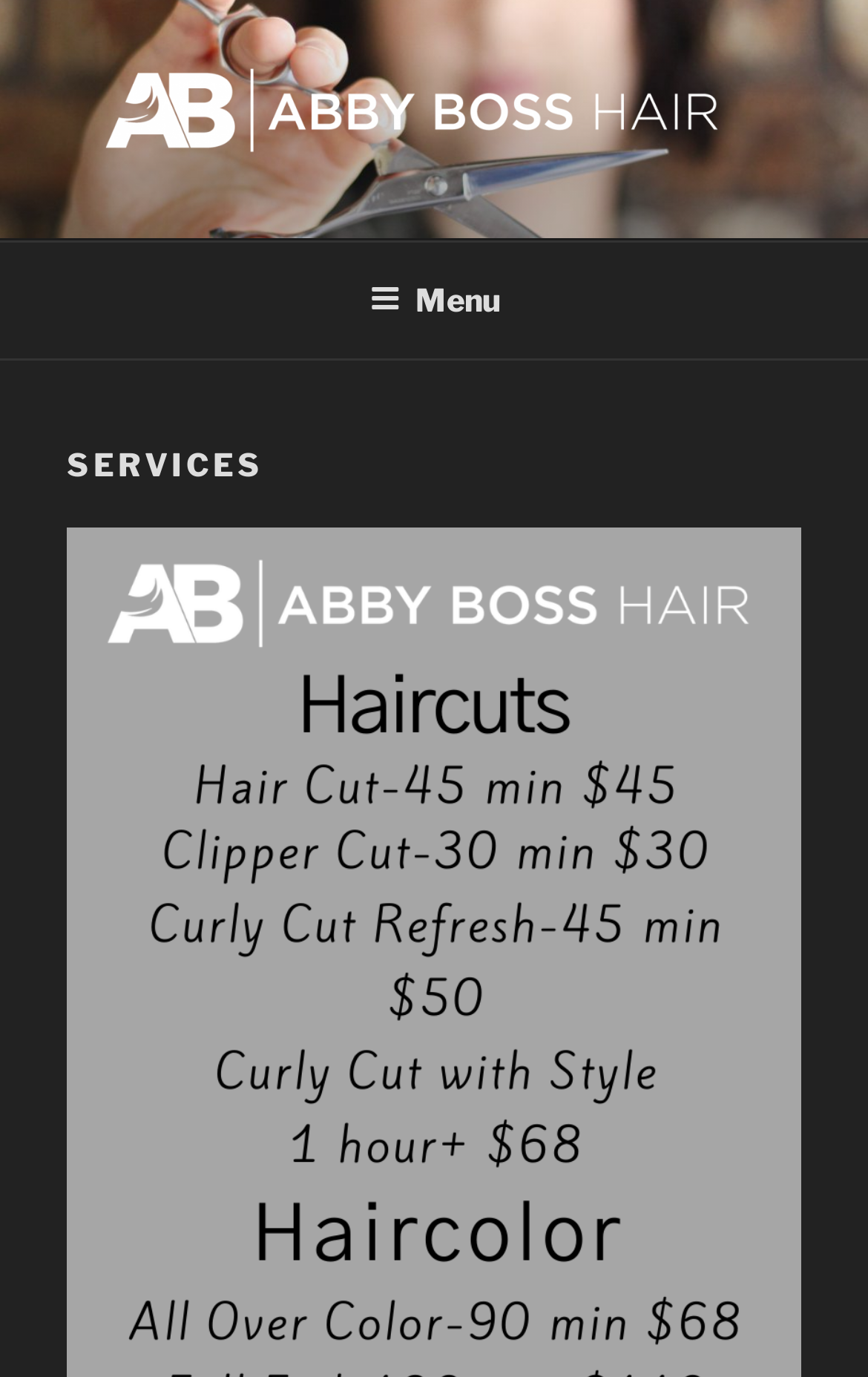Identify the bounding box of the UI component described as: "abbybosshair.com".

[0.077, 0.15, 0.851, 0.197]